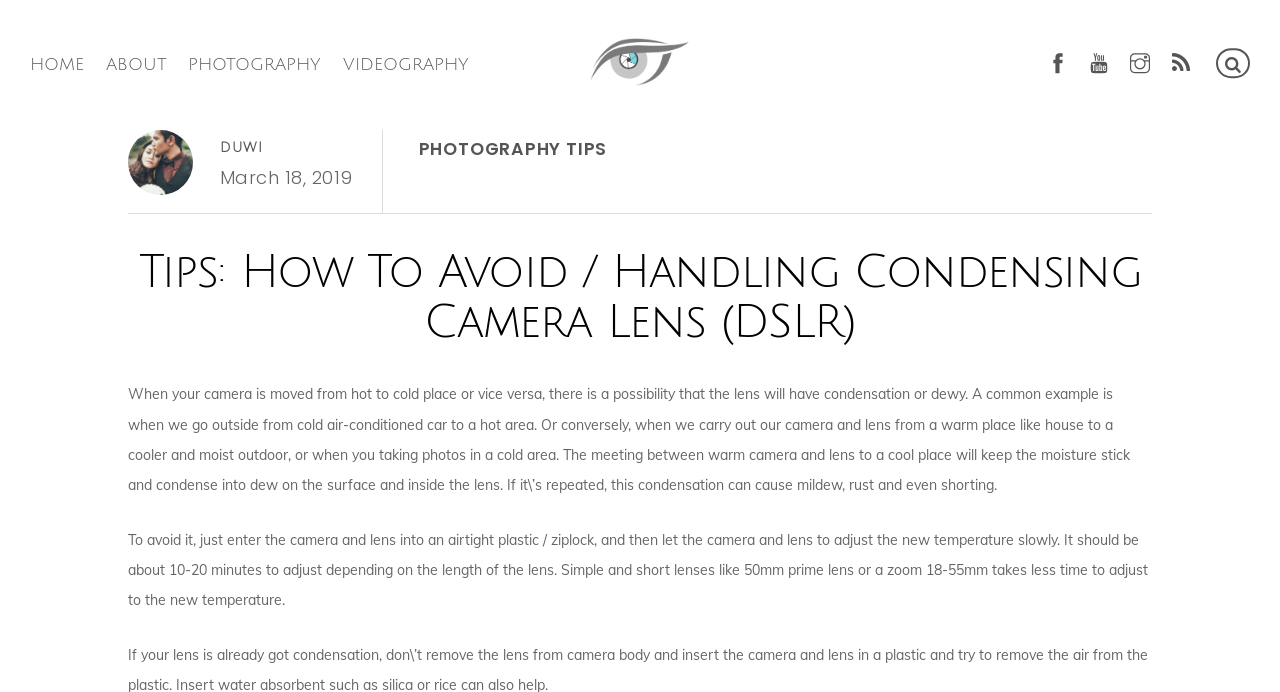Locate the bounding box coordinates of the item that should be clicked to fulfill the instruction: "Go to HOME page".

[0.023, 0.068, 0.066, 0.169]